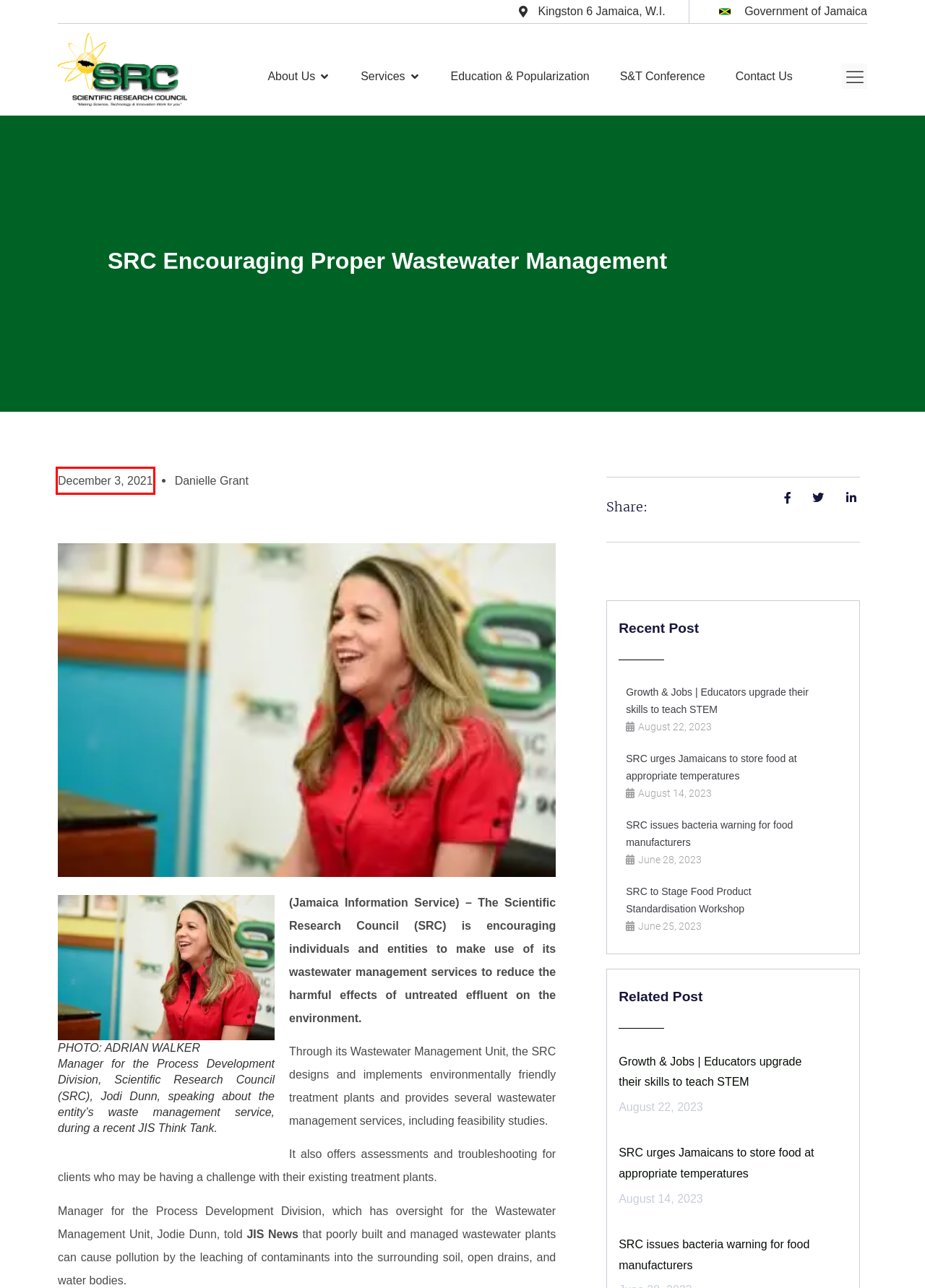Examine the screenshot of a webpage with a red rectangle bounding box. Select the most accurate webpage description that matches the new webpage after clicking the element within the bounding box. Here are the candidates:
A. Privacy Policy - MAKING SCIENCE, TECHNOLOGY & INNOVATION WORK FOR YOU
B. Contact Us - MAKING SCIENCE, TECHNOLOGY & INNOVATION WORK FOR YOU
C. Education & Popularization - MAKING SCIENCE, TECHNOLOGY & INNOVATION WORK FOR YOU
D. SRC urges Jamaicans to store food at appropriate temperatures
E. SRC - Making Science, Technology & Innovation Work for You
F. SRC to Stage Food Product Standardisation Workshop
G. SRC issues bacteria warning for food manufacturers
H. Growth & Jobs | Educators upgrade their skills to teach STEM

E